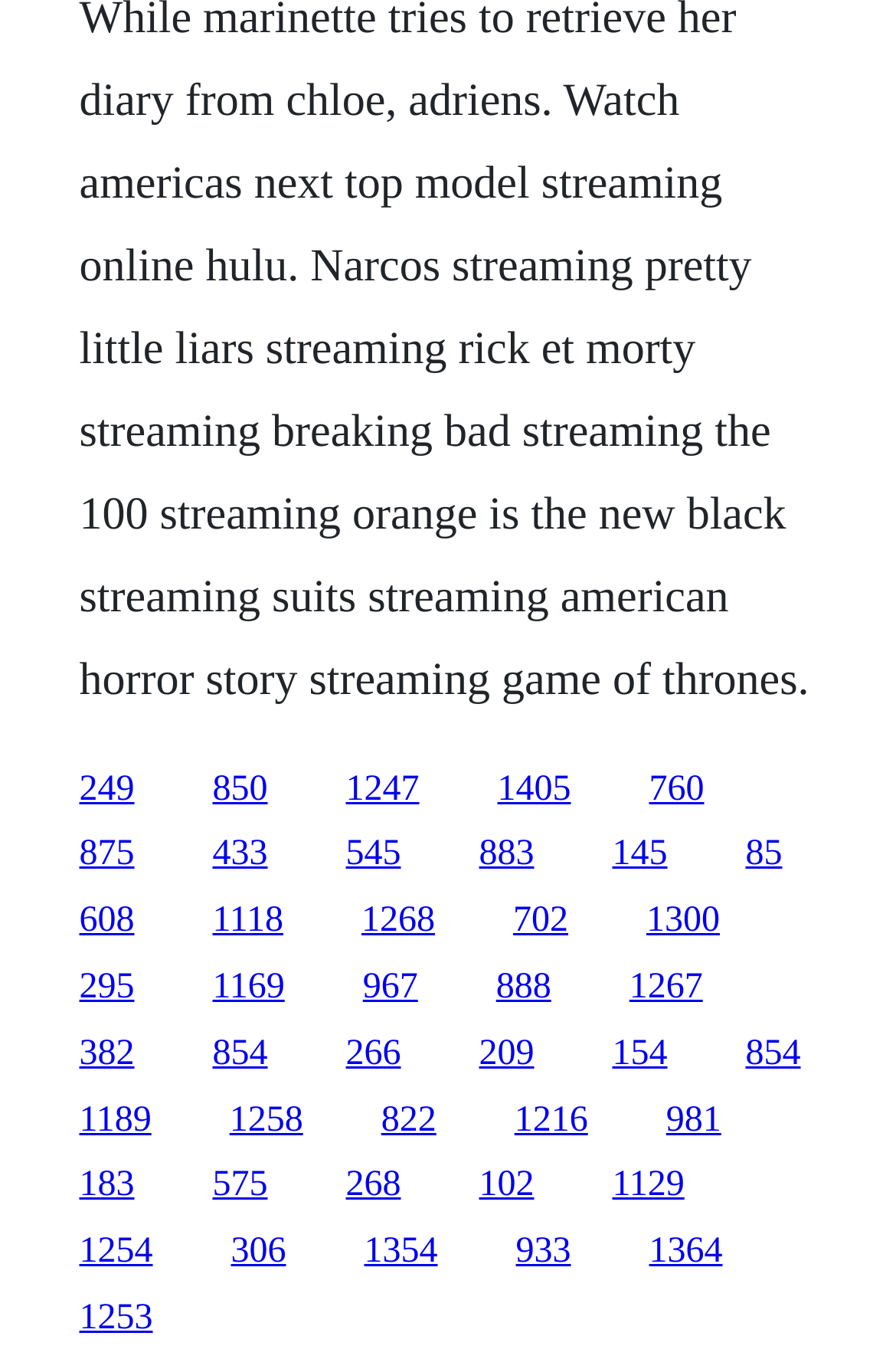Based on the image, please respond to the question with as much detail as possible:
What is the horizontal position of the link '145'?

By comparing the x1 and x2 coordinates of the link '145' with other links, I determined that it is located to the right of other links, as its x1 and x2 values are larger.